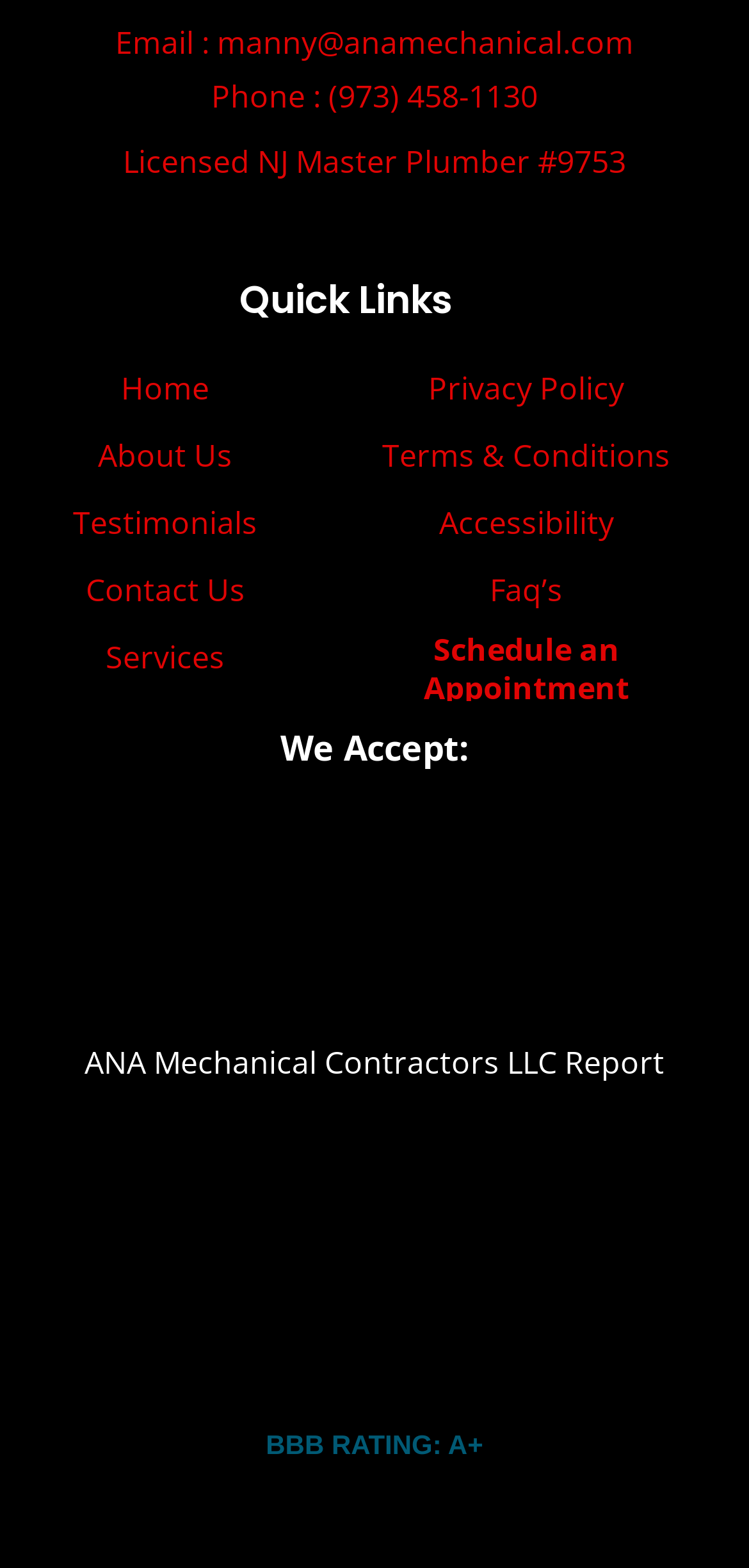Please find the bounding box coordinates for the clickable element needed to perform this instruction: "Check Testimonials".

[0.097, 0.32, 0.344, 0.347]